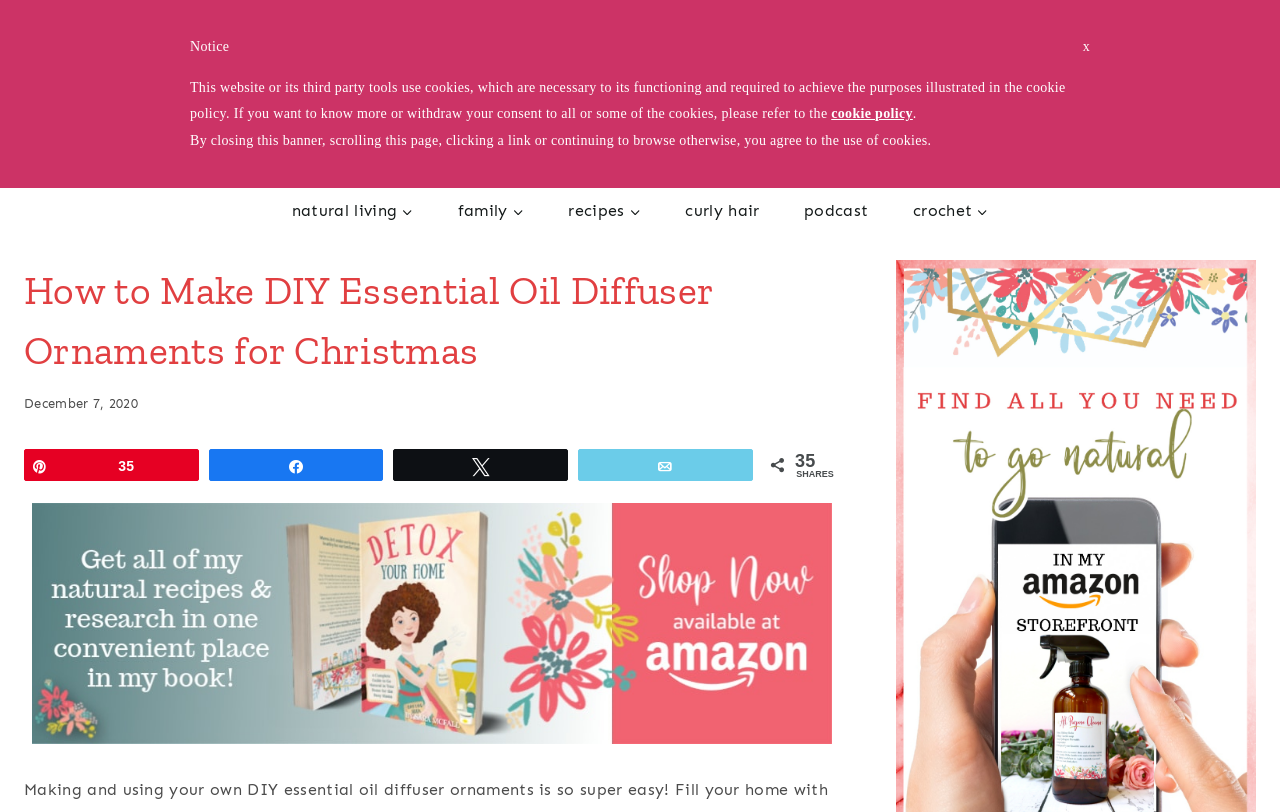Please locate and retrieve the main header text of the webpage.

How to Make DIY Essential Oil Diffuser Ornaments for Christmas